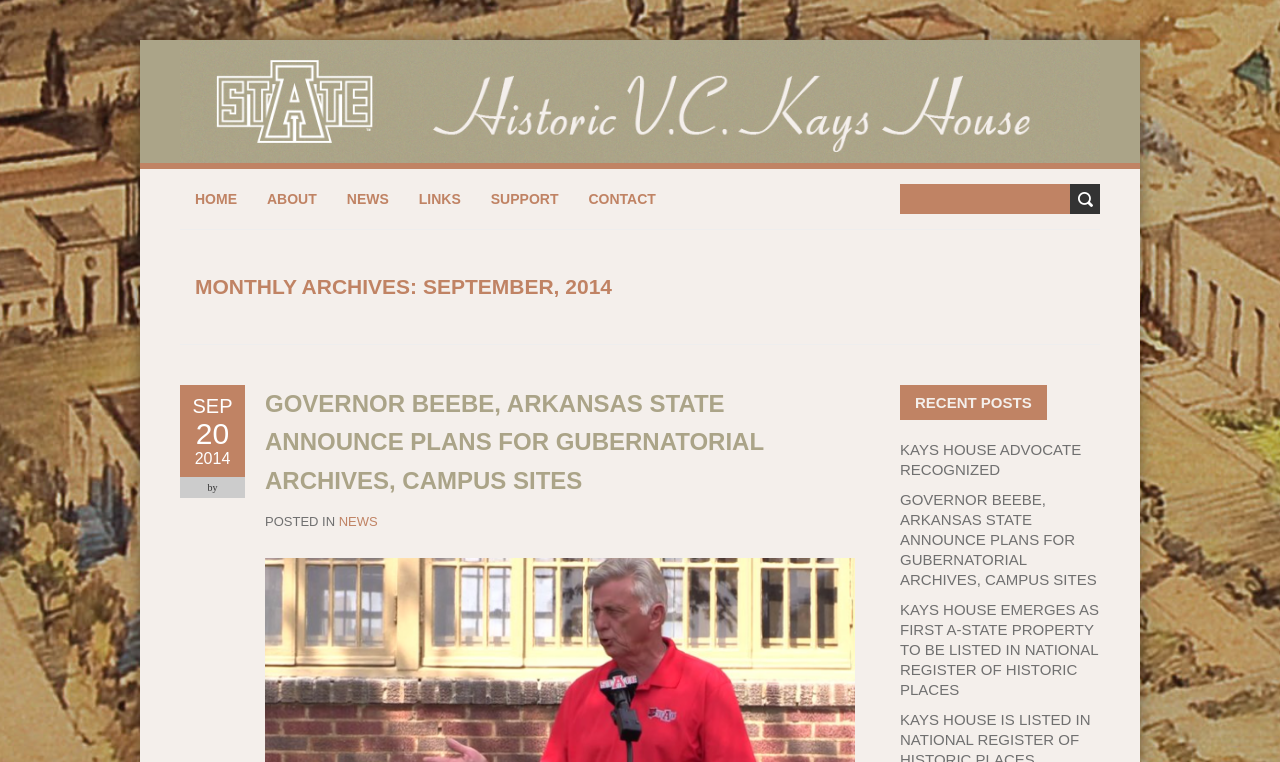What is the category of the post 'GOVERNOR BEEBE, ARKANSAS STATE ANNOUNCE PLANS FOR GUBERNATORIAL ARCHIVES, CAMPUS SITES'?
Identify the answer in the screenshot and reply with a single word or phrase.

NEWS